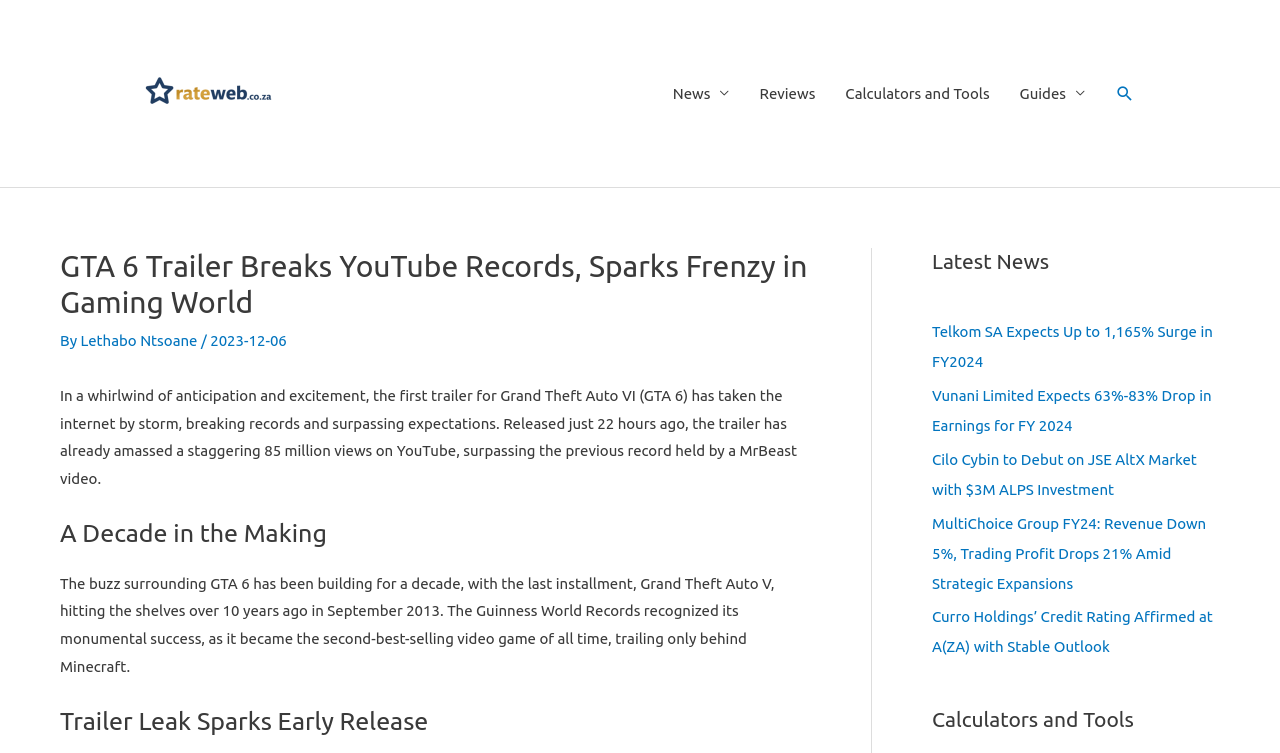When was the last installment of Grand Theft Auto released?
Make sure to answer the question with a detailed and comprehensive explanation.

According to the article, the last installment of Grand Theft Auto, Grand Theft Auto V, was released in September 2013, over 10 years ago.